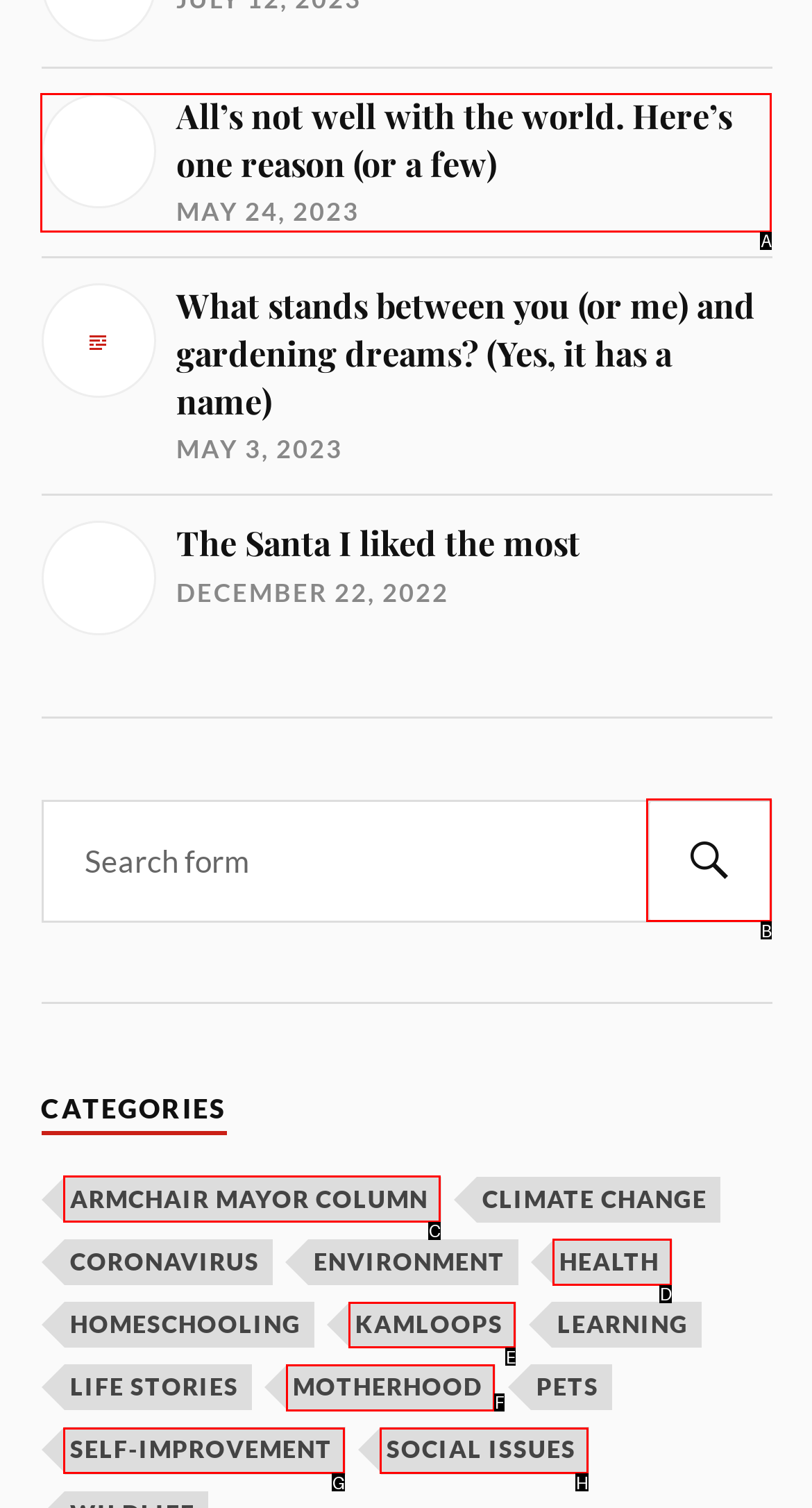Match the HTML element to the description: Armchair Mayor Column. Answer with the letter of the correct option from the provided choices.

C